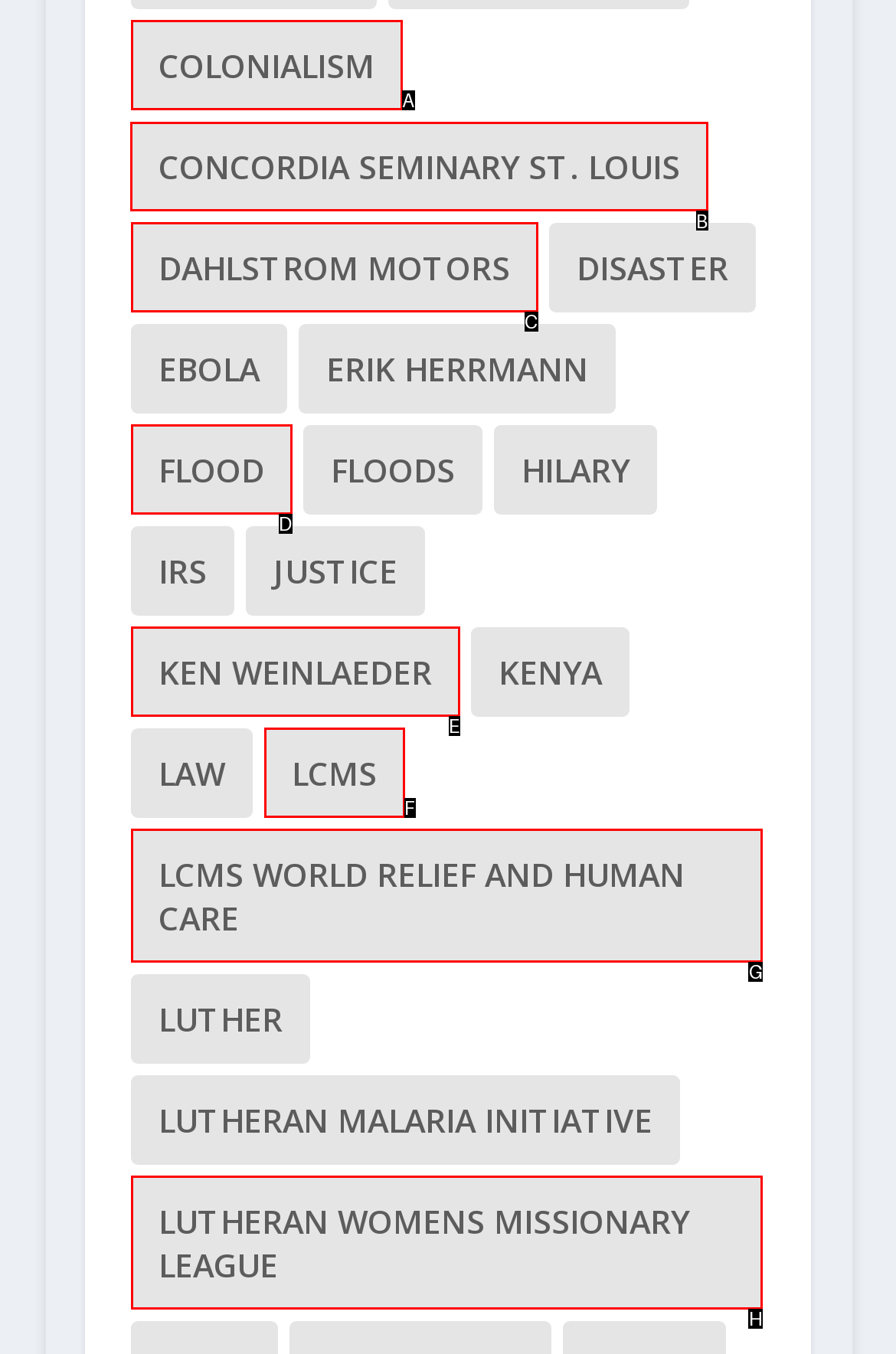Determine the letter of the element I should select to fulfill the following instruction: visit Concordia Seminary St. Louis. Just provide the letter.

B